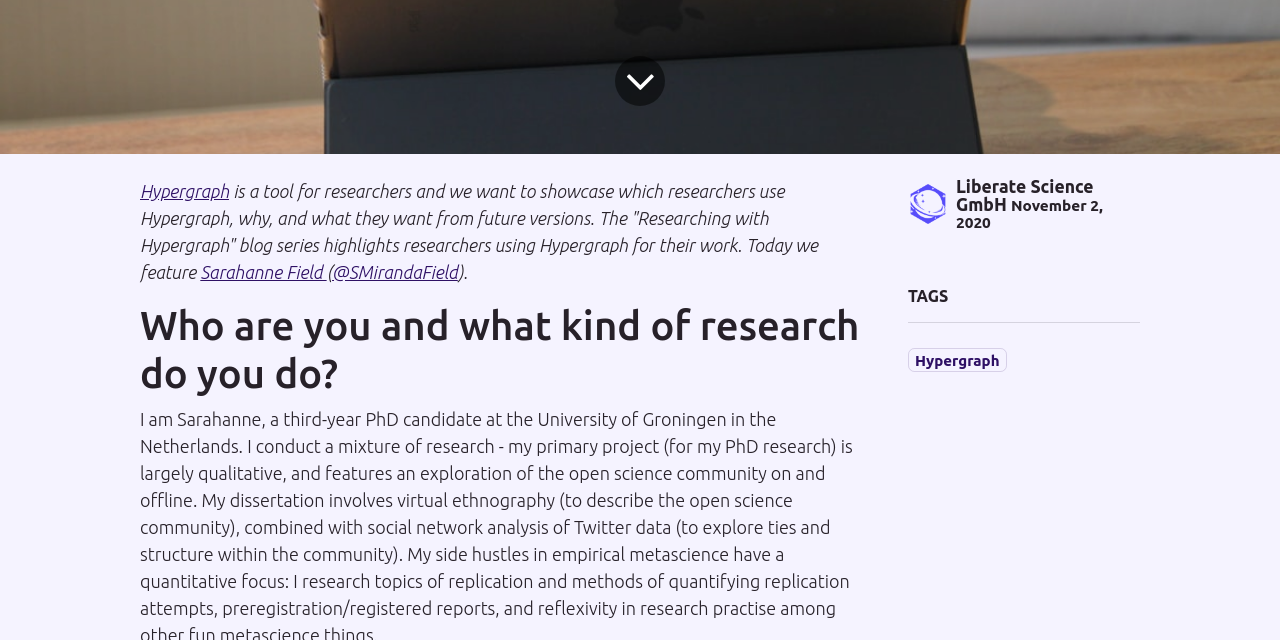Determine the bounding box of the UI element mentioned here: "@SMirandaField". The coordinates must be in the format [left, top, right, bottom] with values ranging from 0 to 1.

[0.259, 0.409, 0.358, 0.441]